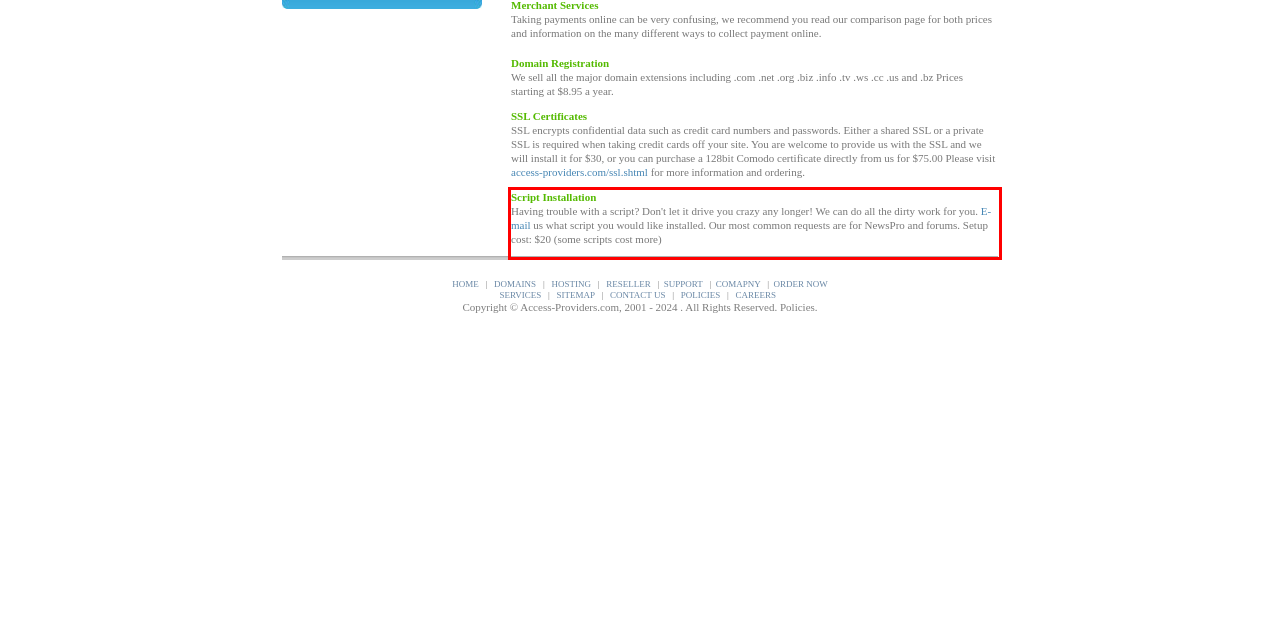In the given screenshot, locate the red bounding box and extract the text content from within it.

Script Installation Having trouble with a script? Don't let it drive you crazy any longer! We can do all the dirty work for you. E-mail us what script you would like installed. Our most common requests are for NewsPro and forums. Setup cost: $20 (some scripts cost more)